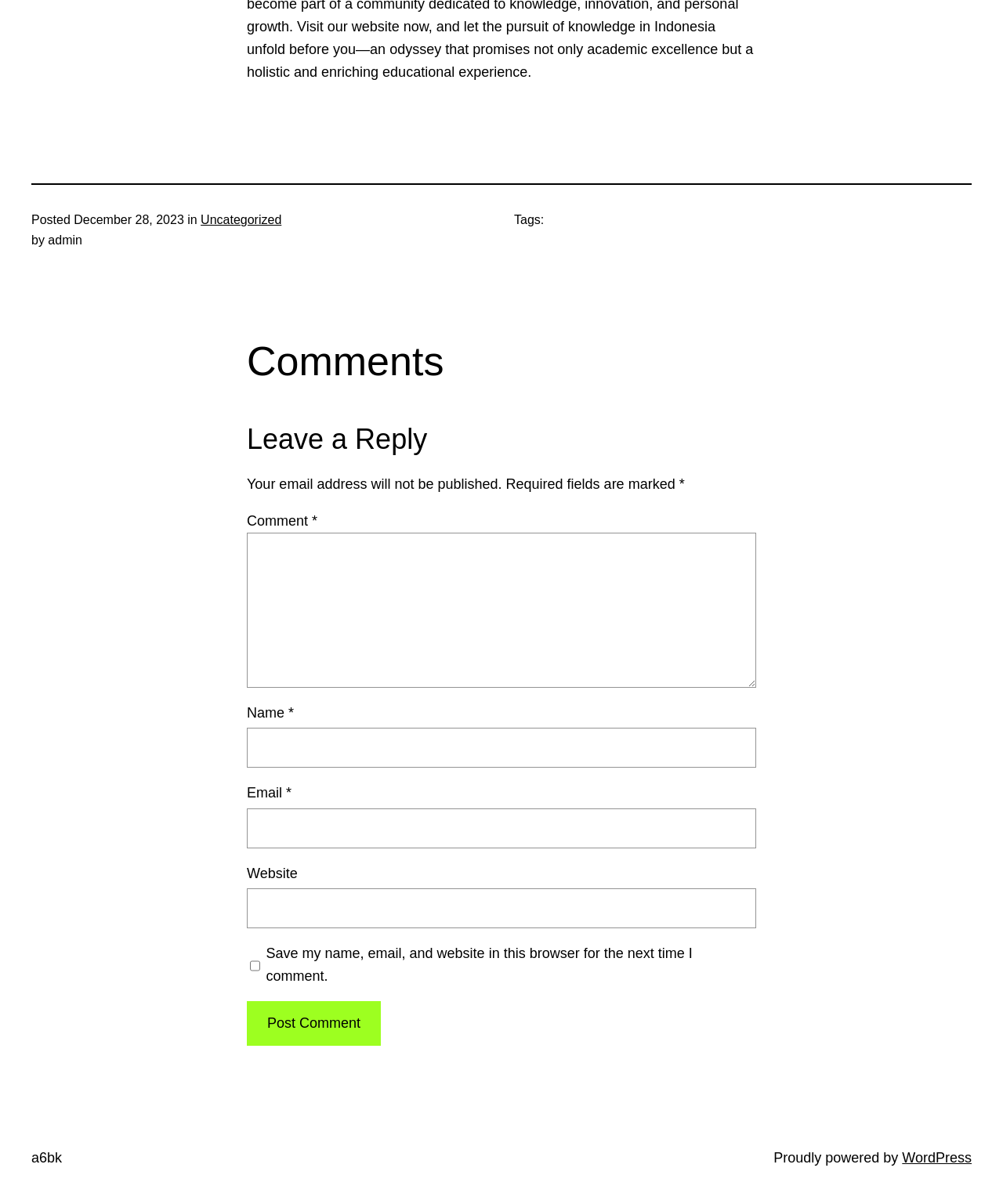What is the date of the post?
Provide a thorough and detailed answer to the question.

The date of the post can be found in the top section of the webpage, where it says 'Posted December 28, 2023'.